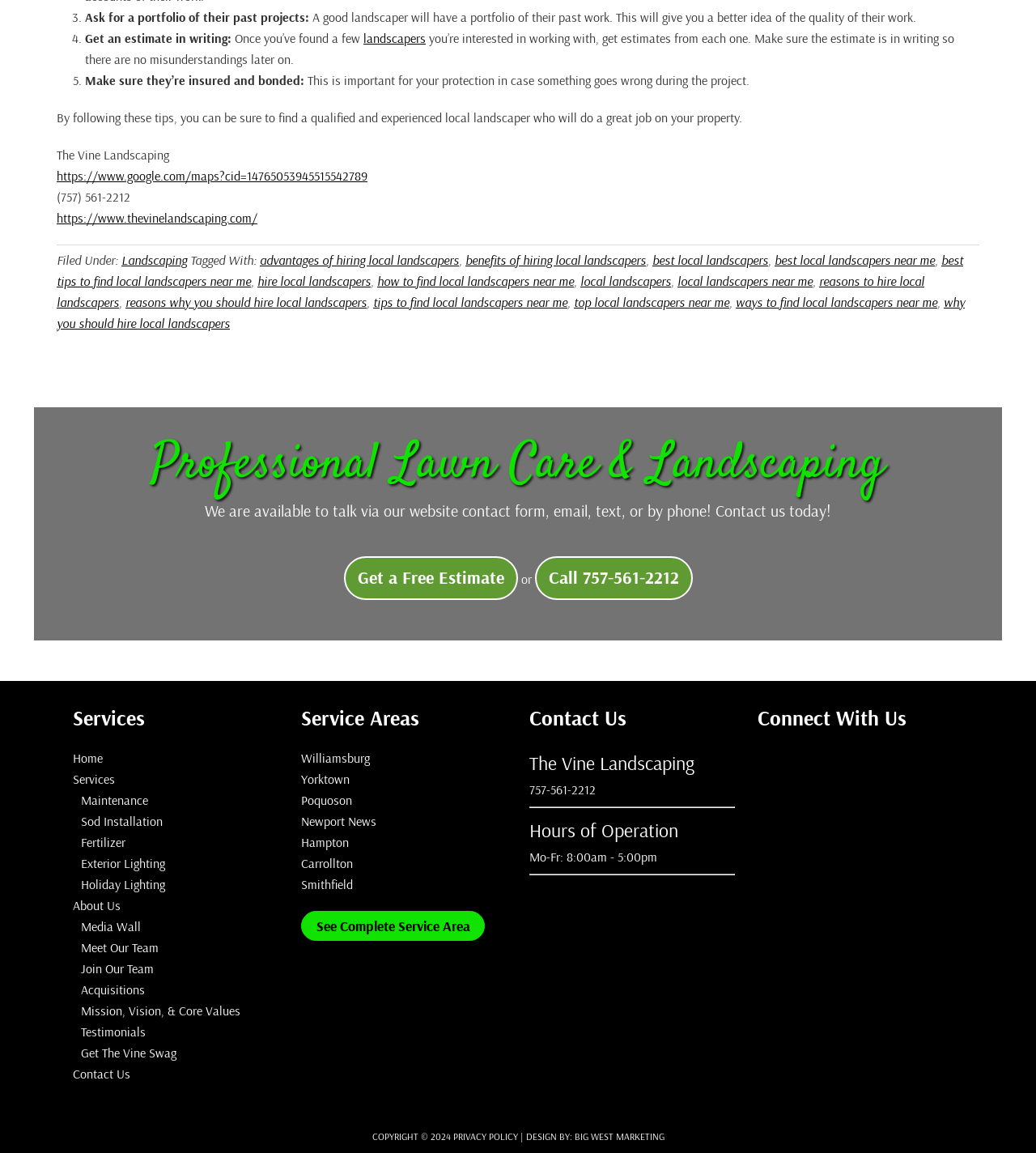What are the service areas of The Vine Landscaping?
Use the information from the screenshot to give a comprehensive response to the question.

The Vine Landscaping provides services in several areas, including Williamsburg, Yorktown, Poquoson, Newport News, Hampton, Carrollton, and Smithfield, as listed in the service areas section of the webpage.